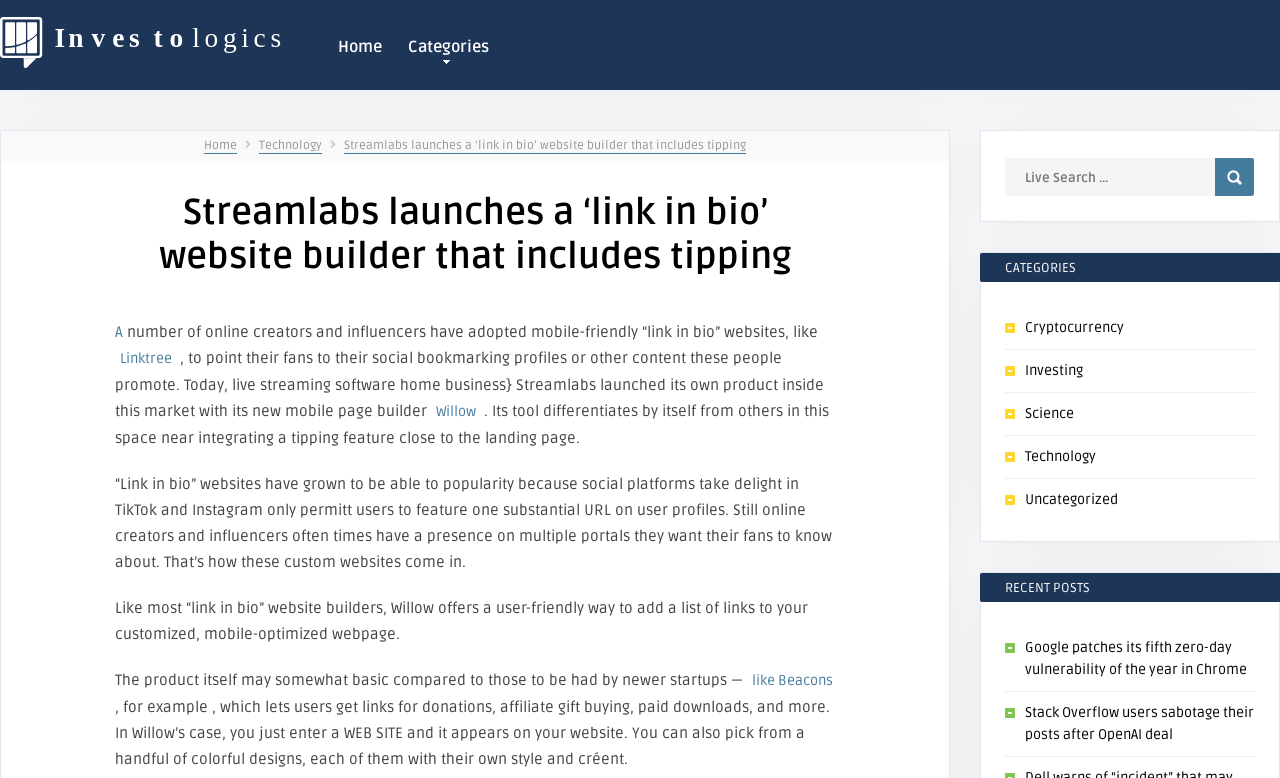How many categories are listed on the webpage?
By examining the image, provide a one-word or phrase answer.

5